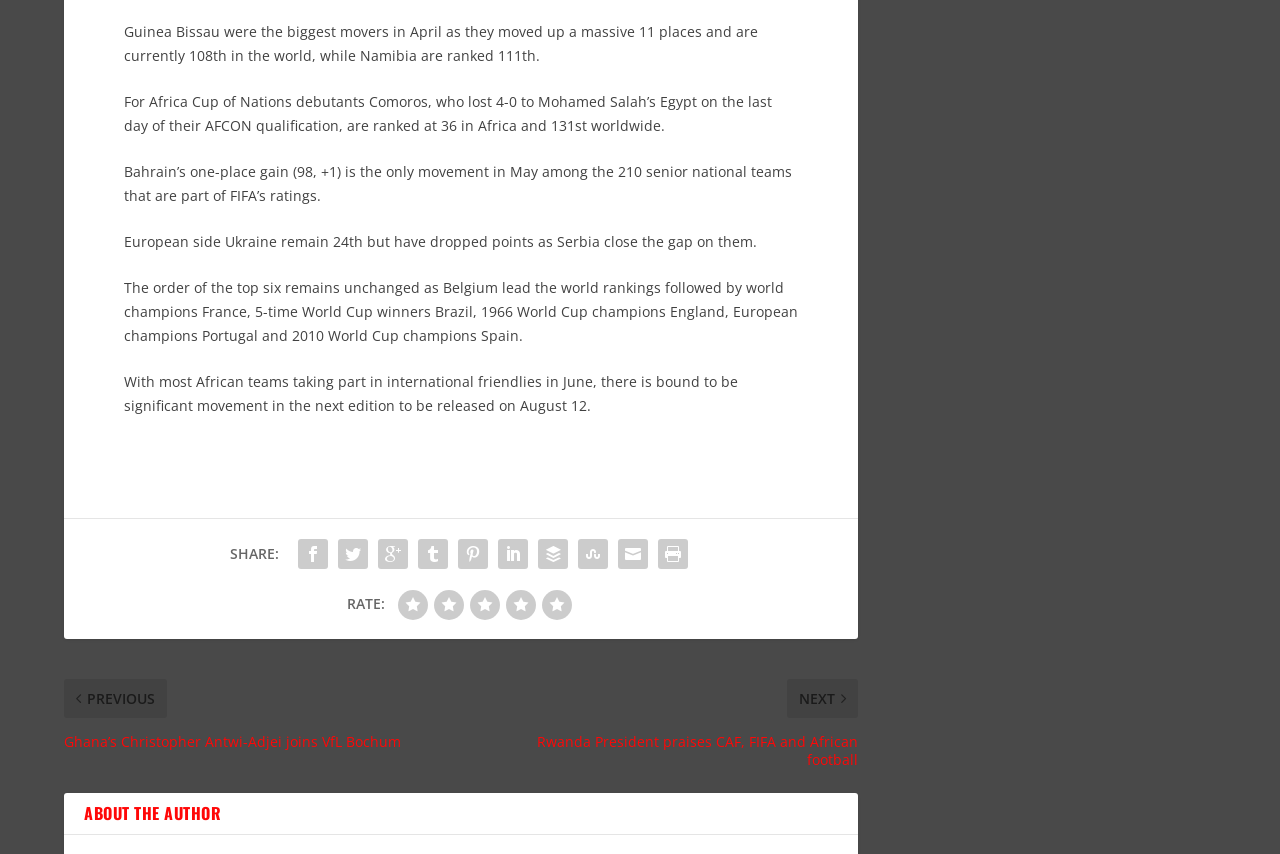How many senior national teams are part of FIFA’s ratings?
Refer to the image and provide a one-word or short phrase answer.

210